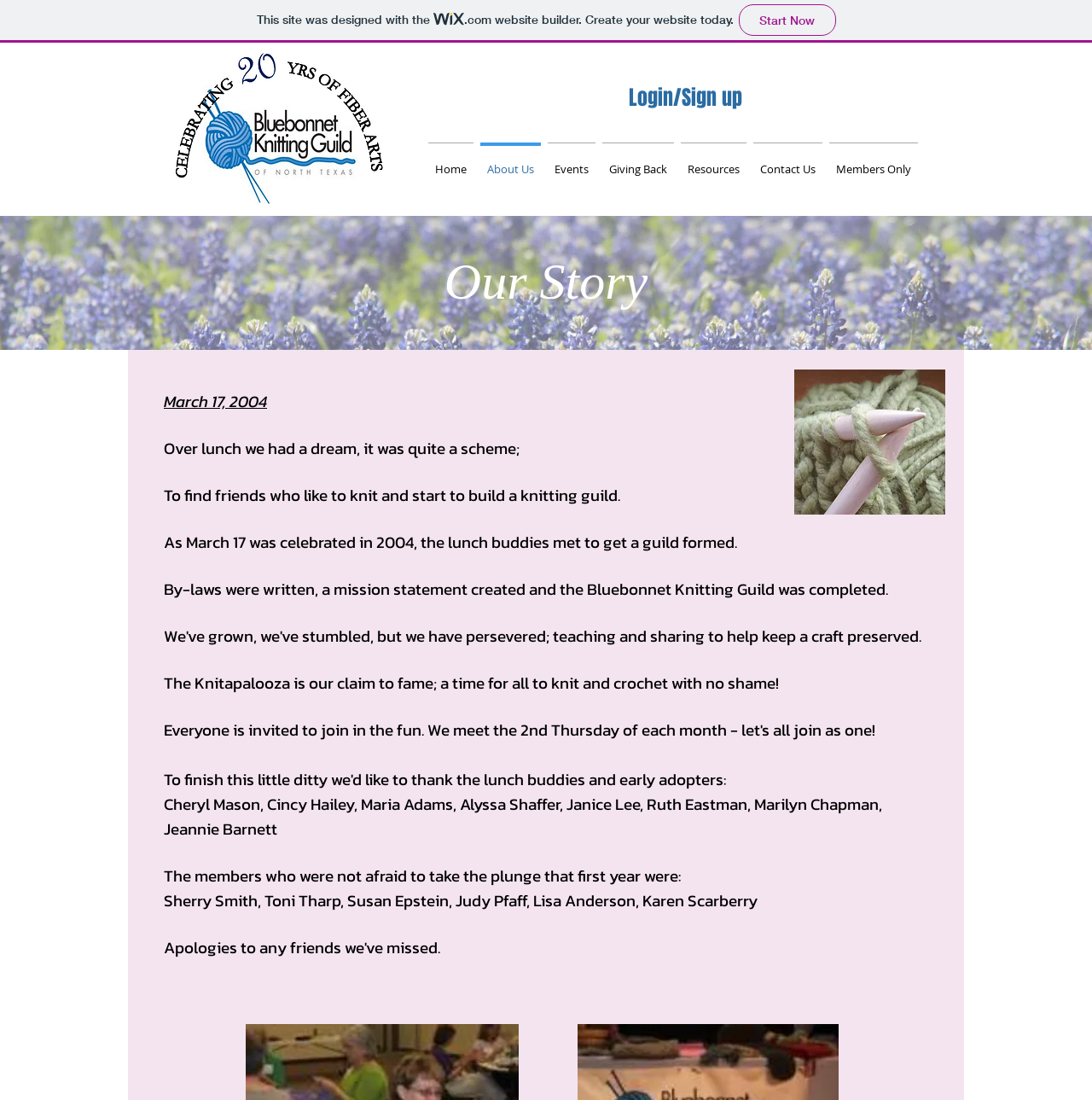Find the bounding box coordinates for the UI element whose description is: "Home". The coordinates should be four float numbers between 0 and 1, in the format [left, top, right, bottom].

[0.389, 0.13, 0.437, 0.164]